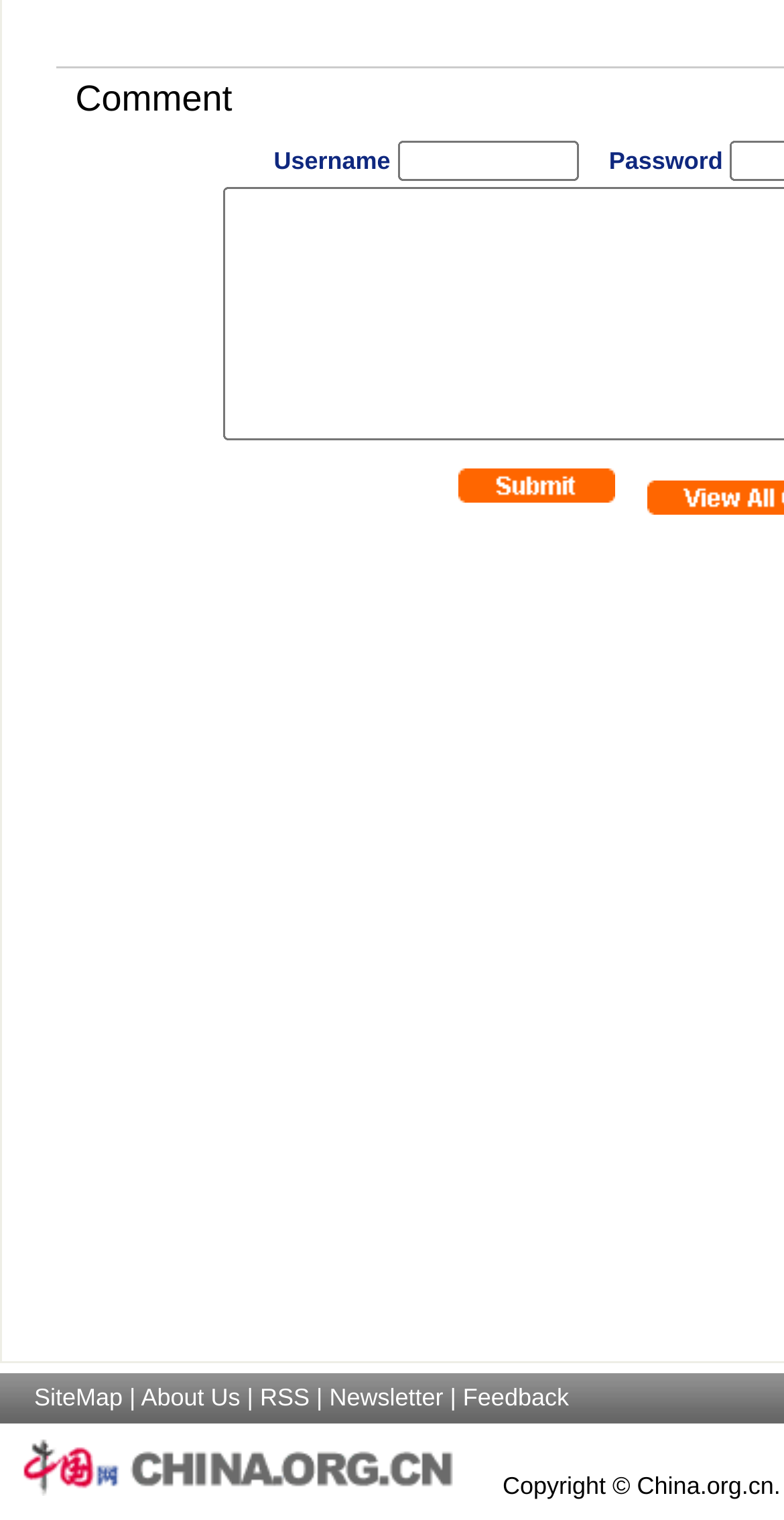Respond concisely with one word or phrase to the following query:
Is there an image at the bottom of the webpage?

Yes